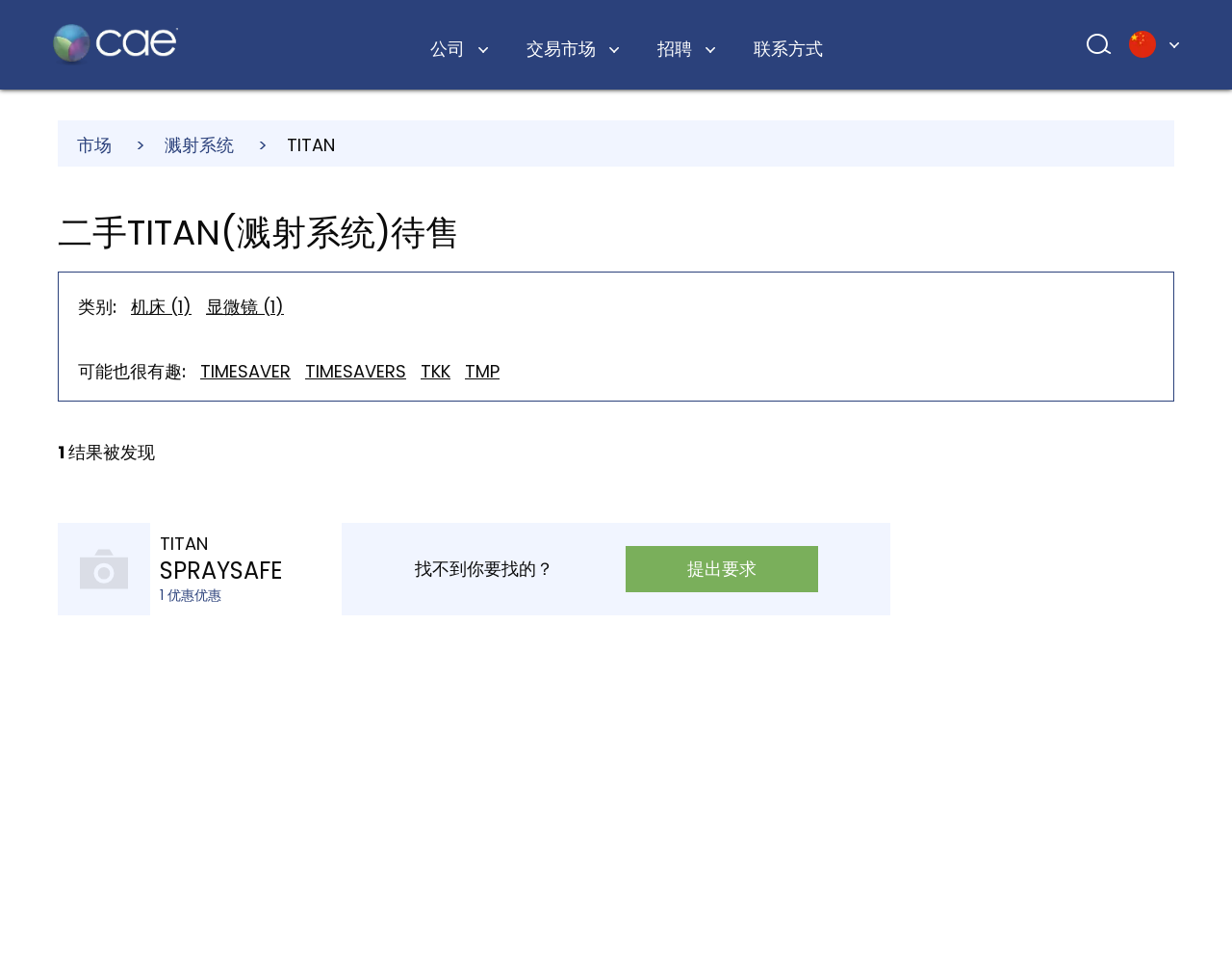Pinpoint the bounding box coordinates of the clickable element needed to complete the instruction: "go to homepage". The coordinates should be provided as four float numbers between 0 and 1: [left, top, right, bottom].

[0.043, 0.02, 0.145, 0.073]